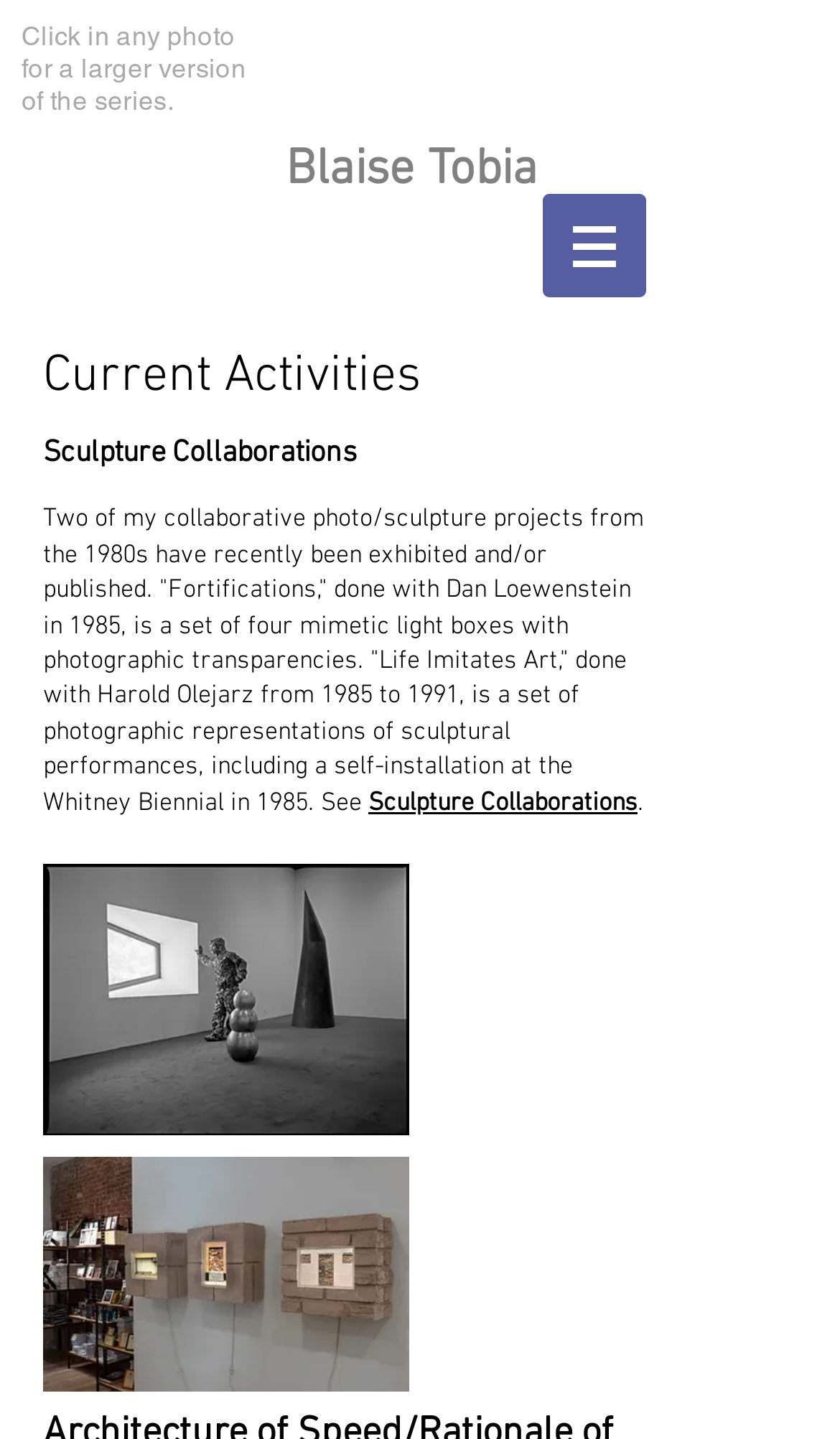What is the purpose of clicking on a photo on the webpage?
Please provide a single word or phrase as your answer based on the image.

To see a larger version